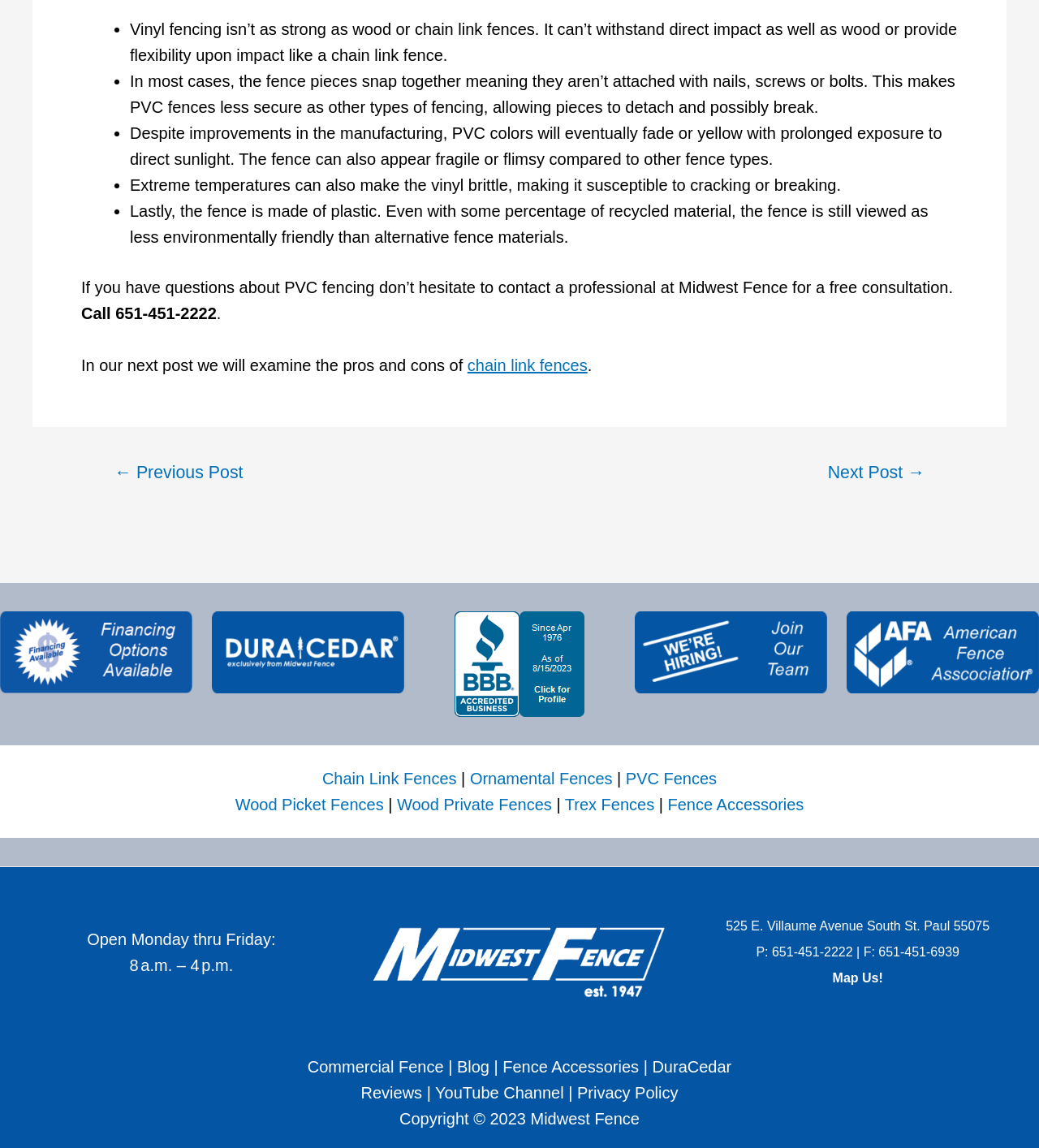Identify the bounding box coordinates for the region to click in order to carry out this instruction: "View the 'PVC Fences' page". Provide the coordinates using four float numbers between 0 and 1, formatted as [left, top, right, bottom].

[0.602, 0.671, 0.69, 0.686]